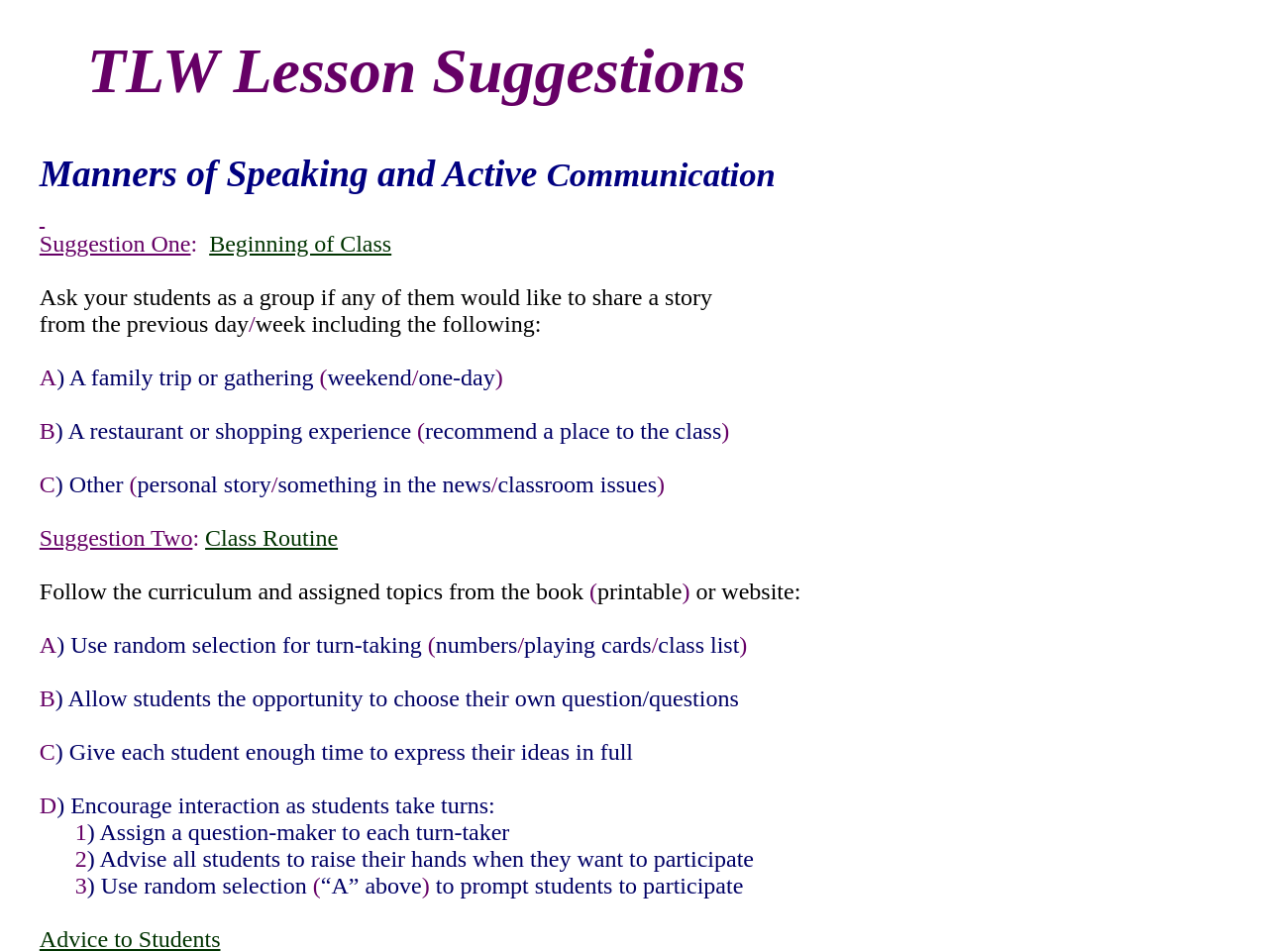What is the first suggestion for classroom interaction?
Refer to the image and provide a thorough answer to the question.

The first suggestion for classroom interaction is to follow the curriculum and assigned topics from the book, which is mentioned in the first point under the 'Class Routine' section.